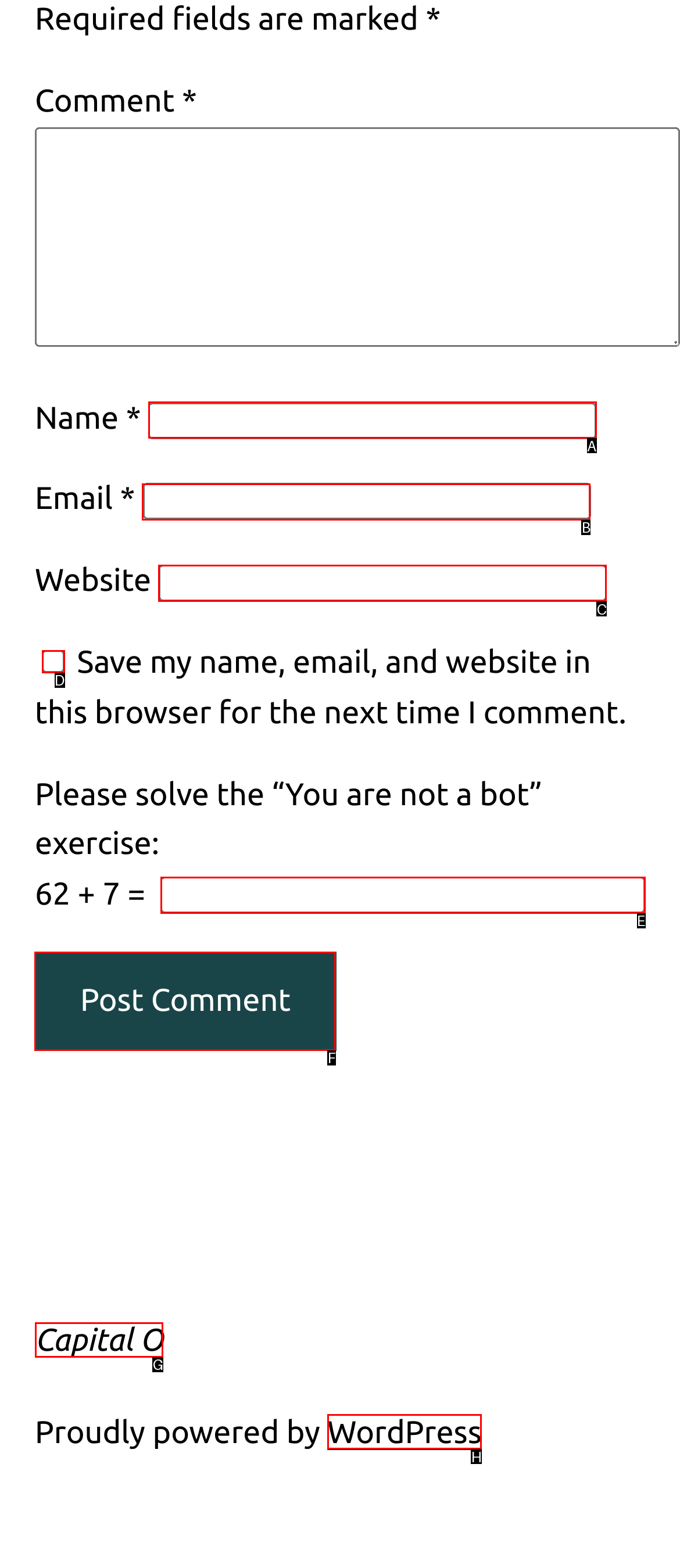Which UI element should you click on to achieve the following task: Click the Post Comment button? Provide the letter of the correct option.

F